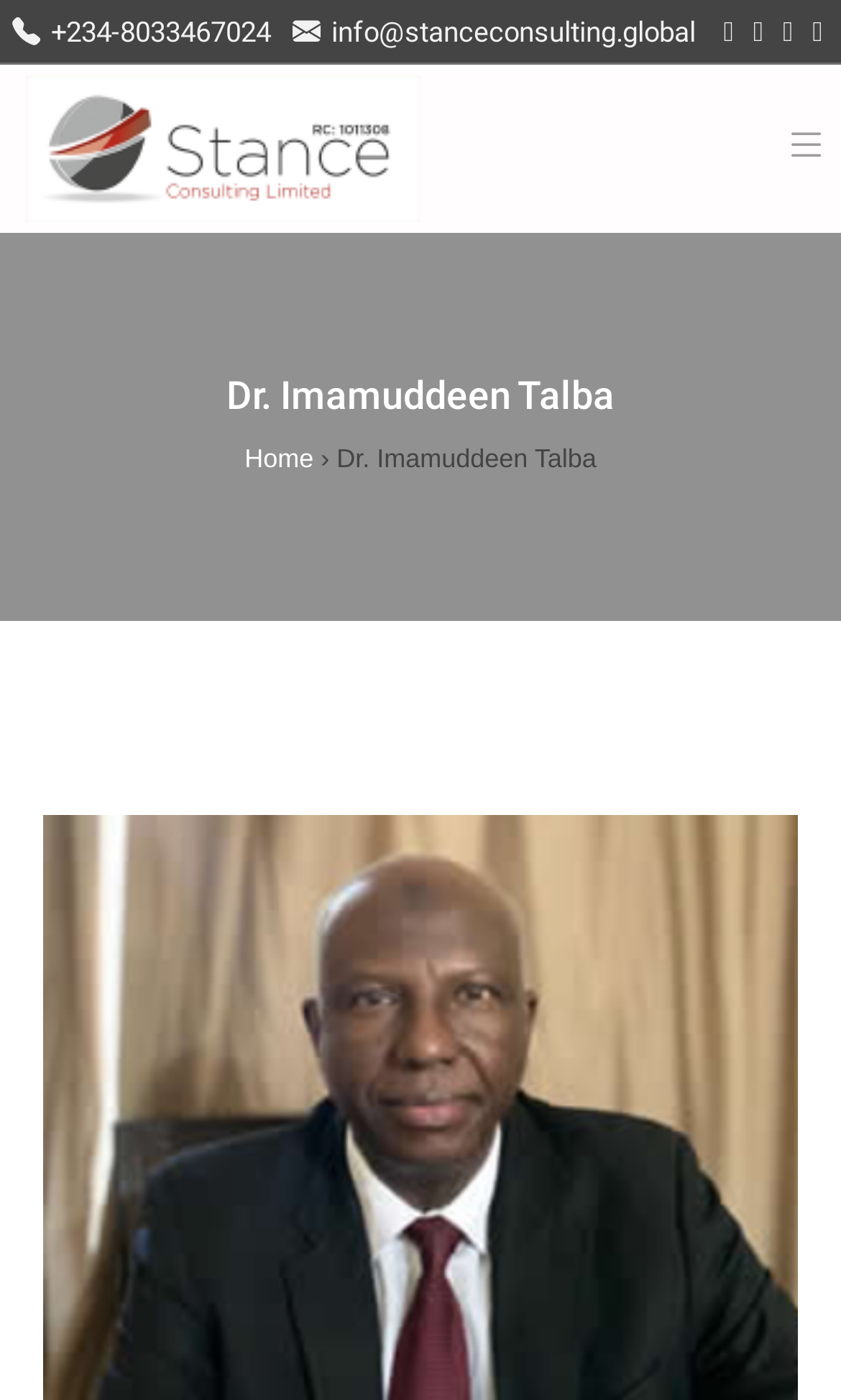Determine the bounding box coordinates for the region that must be clicked to execute the following instruction: "click the phone number link".

[0.014, 0.012, 0.322, 0.033]